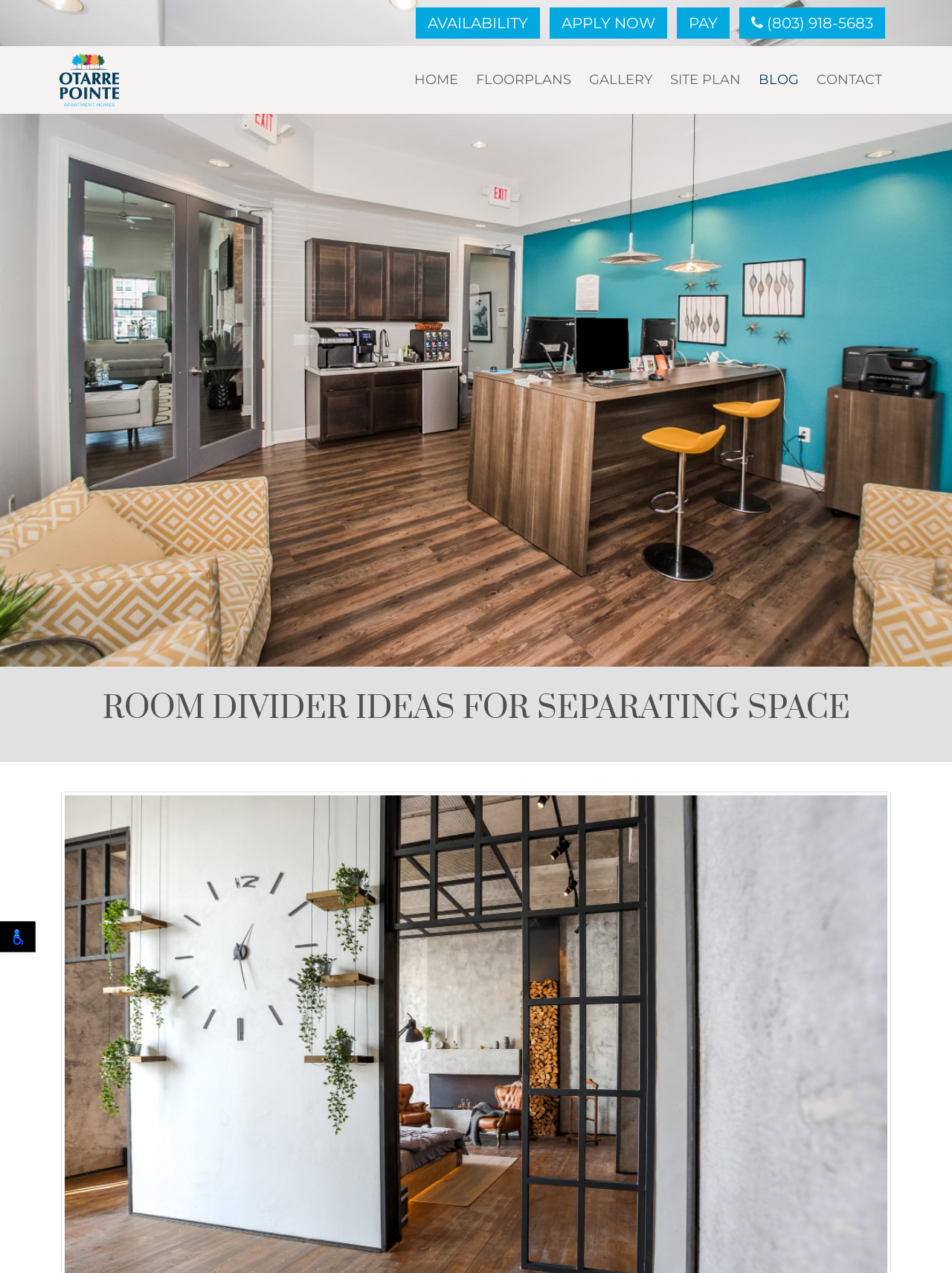What is the name of the apartment home?
Please provide a comprehensive answer based on the details in the screenshot.

I found the answer by looking at the link element with the text 'Otarre Pointe Apartment Homes' and its corresponding image element, which suggests that it is the name of the apartment home.